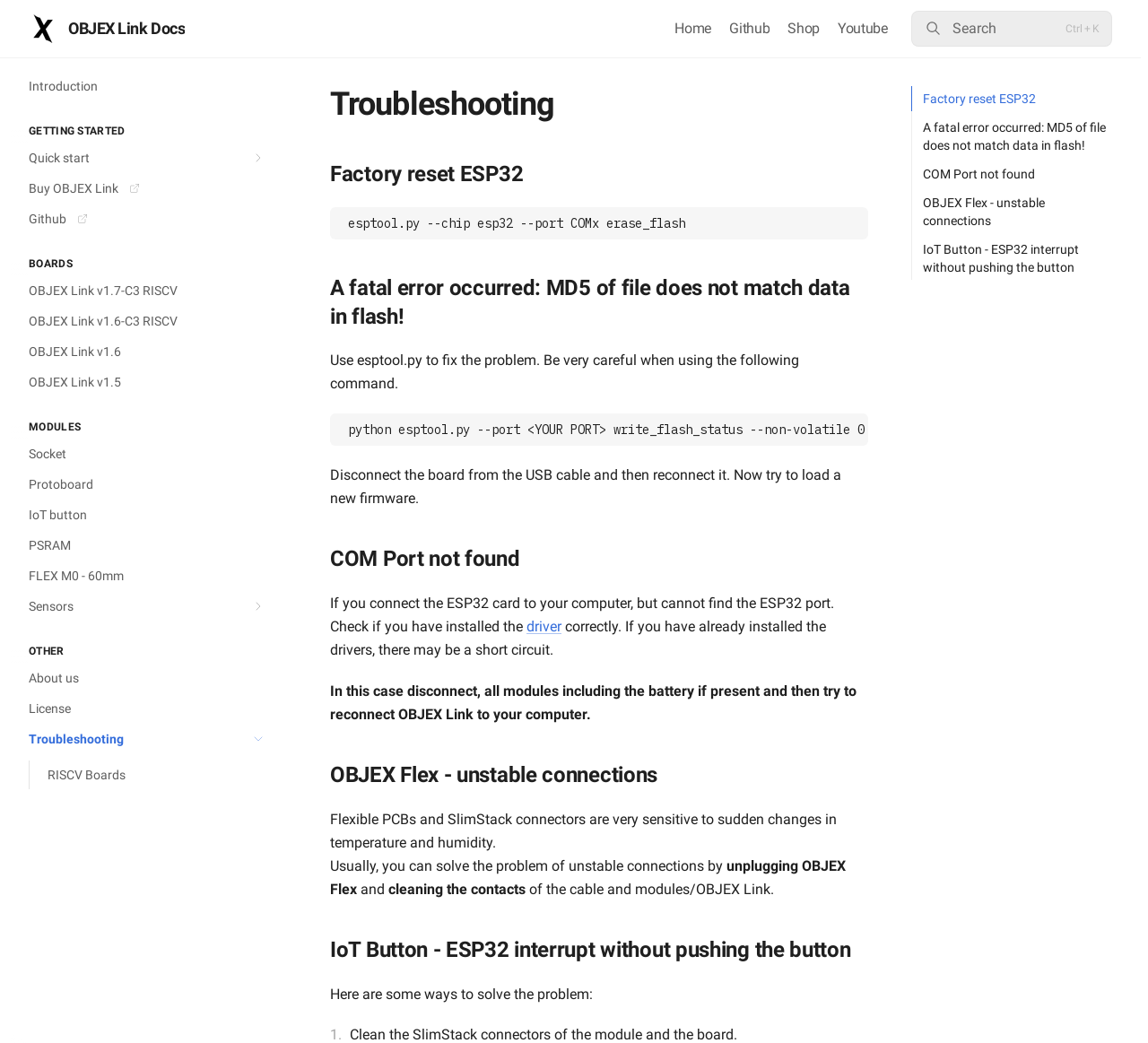Kindly determine the bounding box coordinates for the clickable area to achieve the given instruction: "Click the Search button".

[0.794, 0.01, 0.969, 0.045]